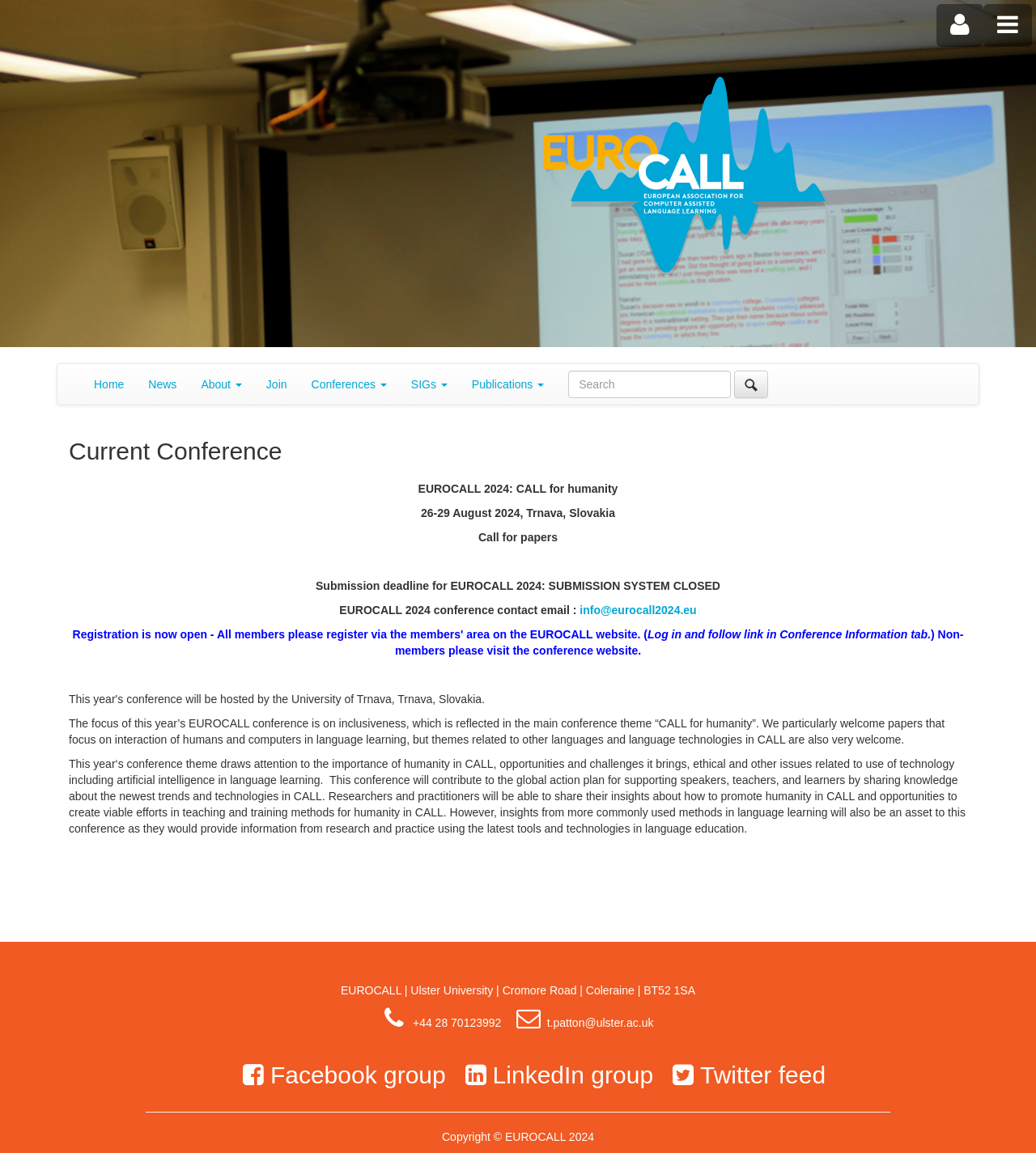Provide your answer in one word or a succinct phrase for the question: 
What is the theme of EUROCALL 2024 conference?

CALL for humanity